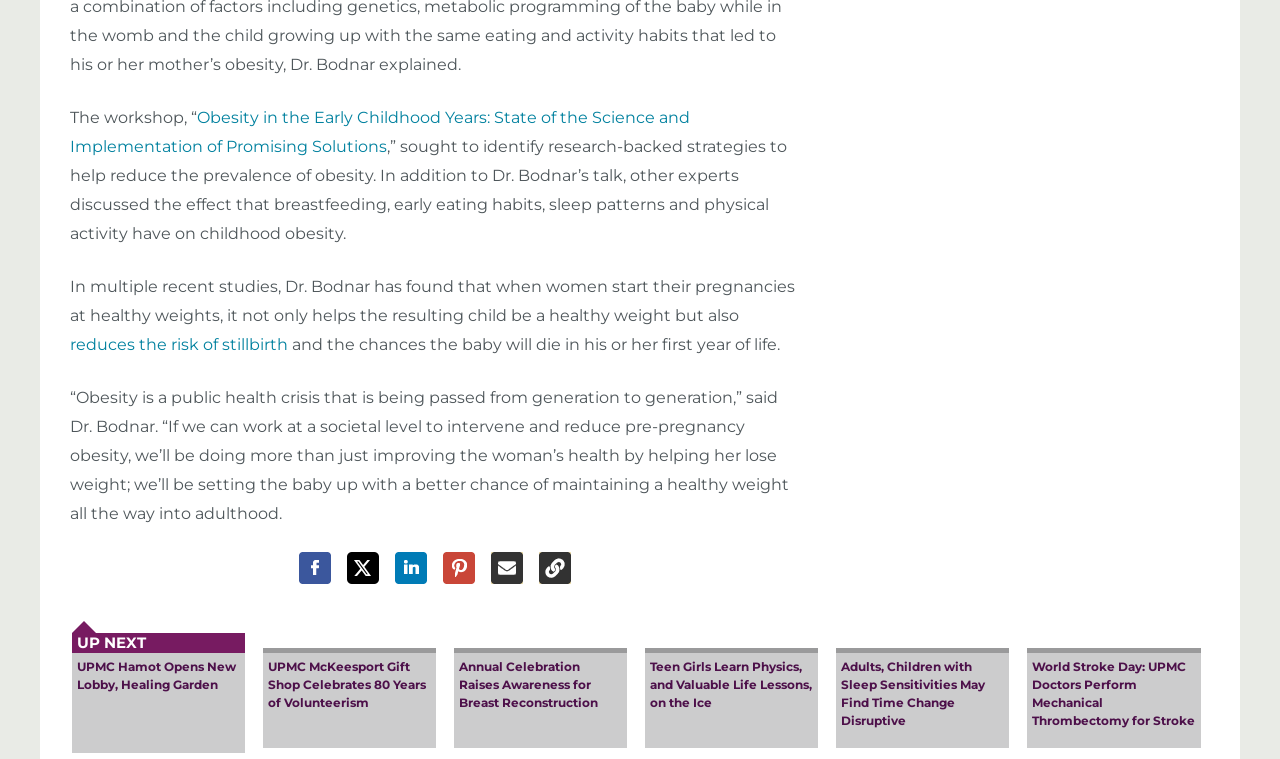Using details from the image, please answer the following question comprehensively:
What is the topic of the workshop?

The topic of the workshop is 'Obesity in the Early Childhood Years: State of the Science and Implementation of Promising Solutions' as mentioned in the link with ID 117.